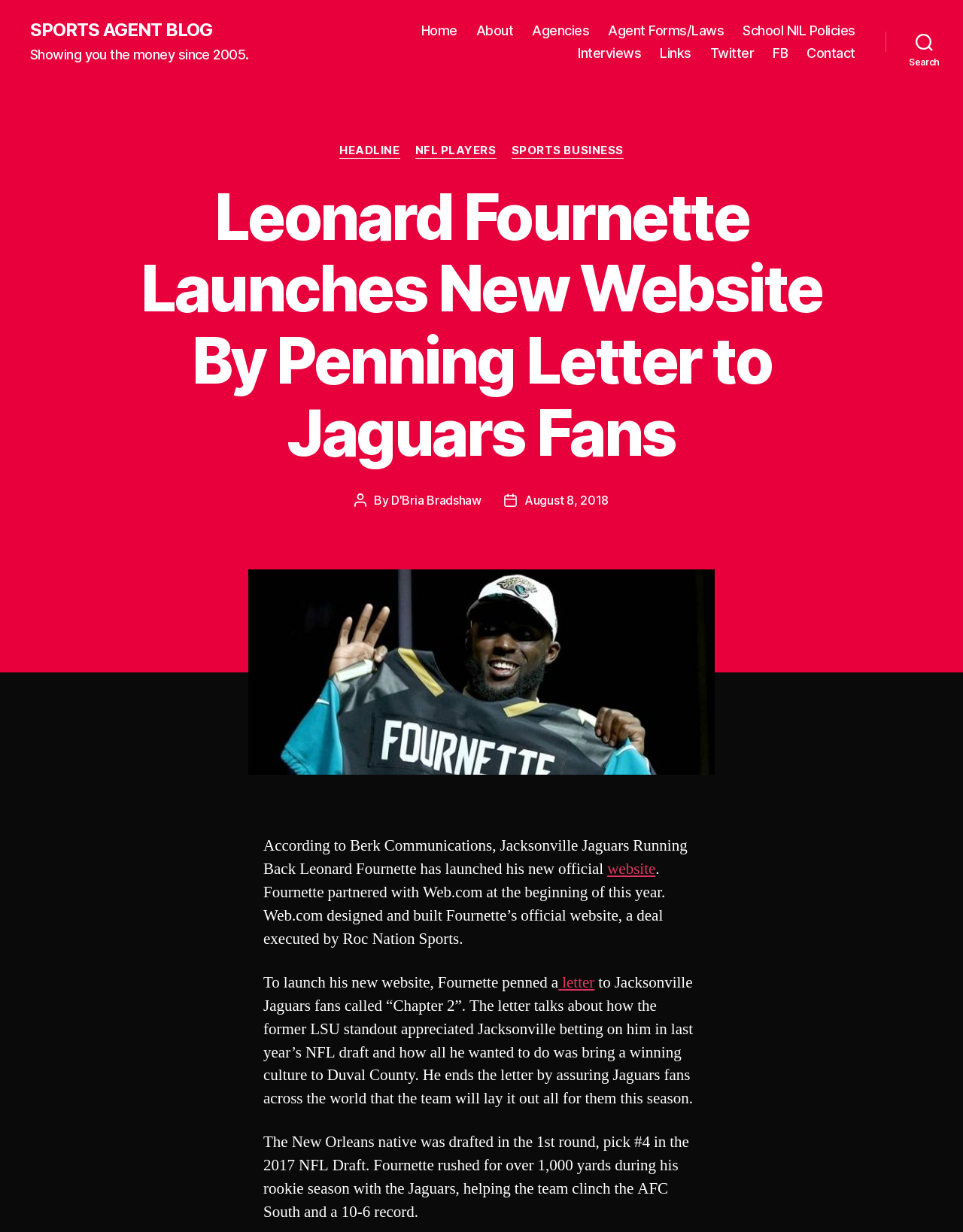Extract the text of the main heading from the webpage.

Leonard Fournette Launches New Website By Penning Letter to Jaguars Fans